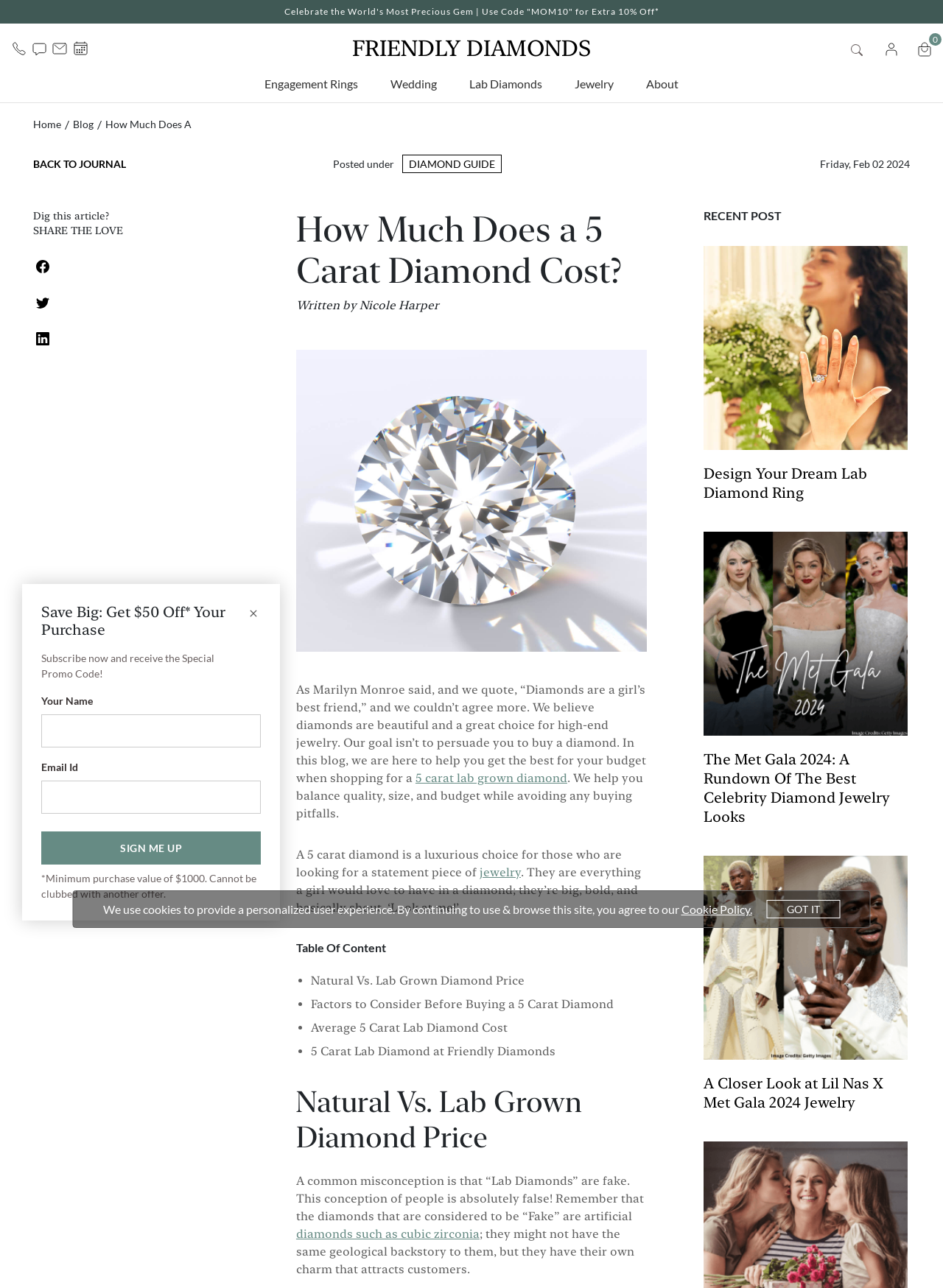Identify and provide the title of the webpage.

How Much Does a 5 Carat Diamond Cost?